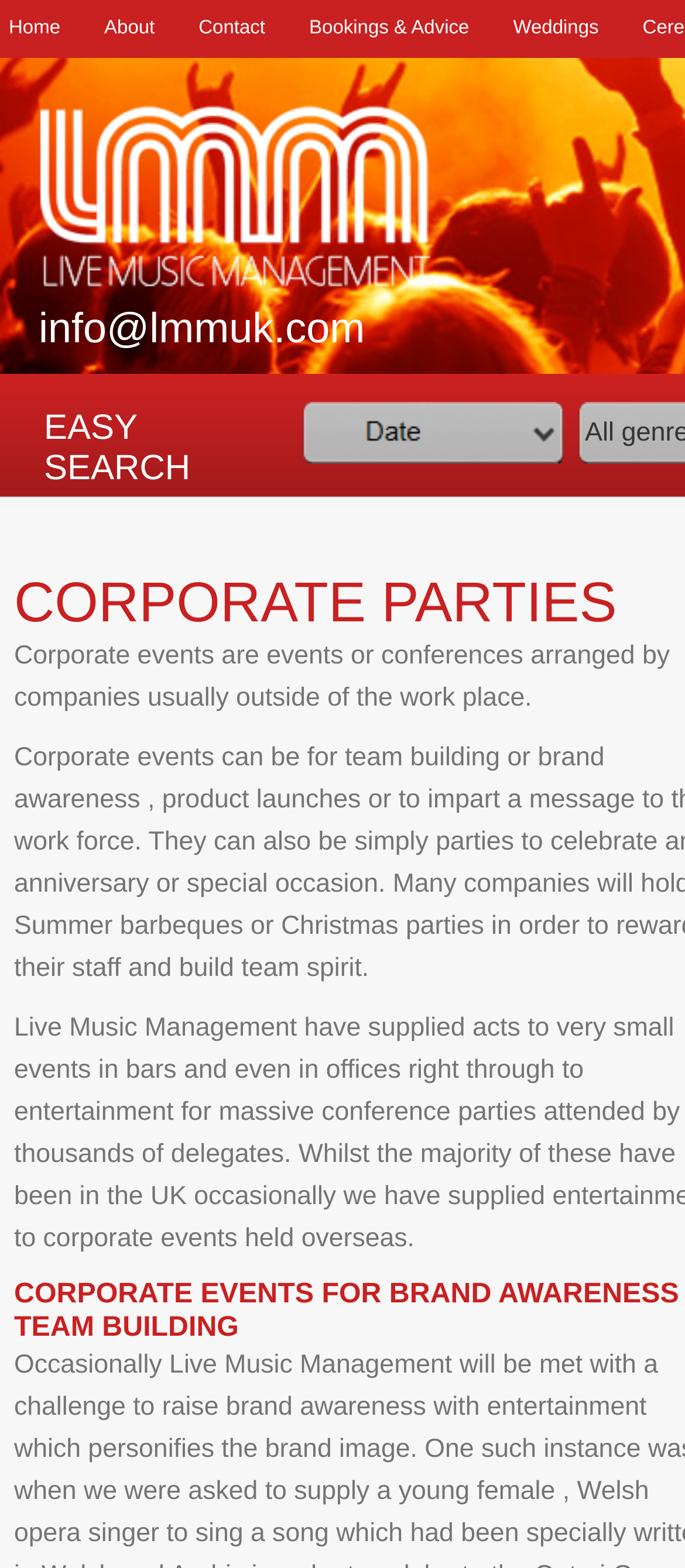Provide a brief response to the question using a single word or phrase: 
Is the search box required?

No